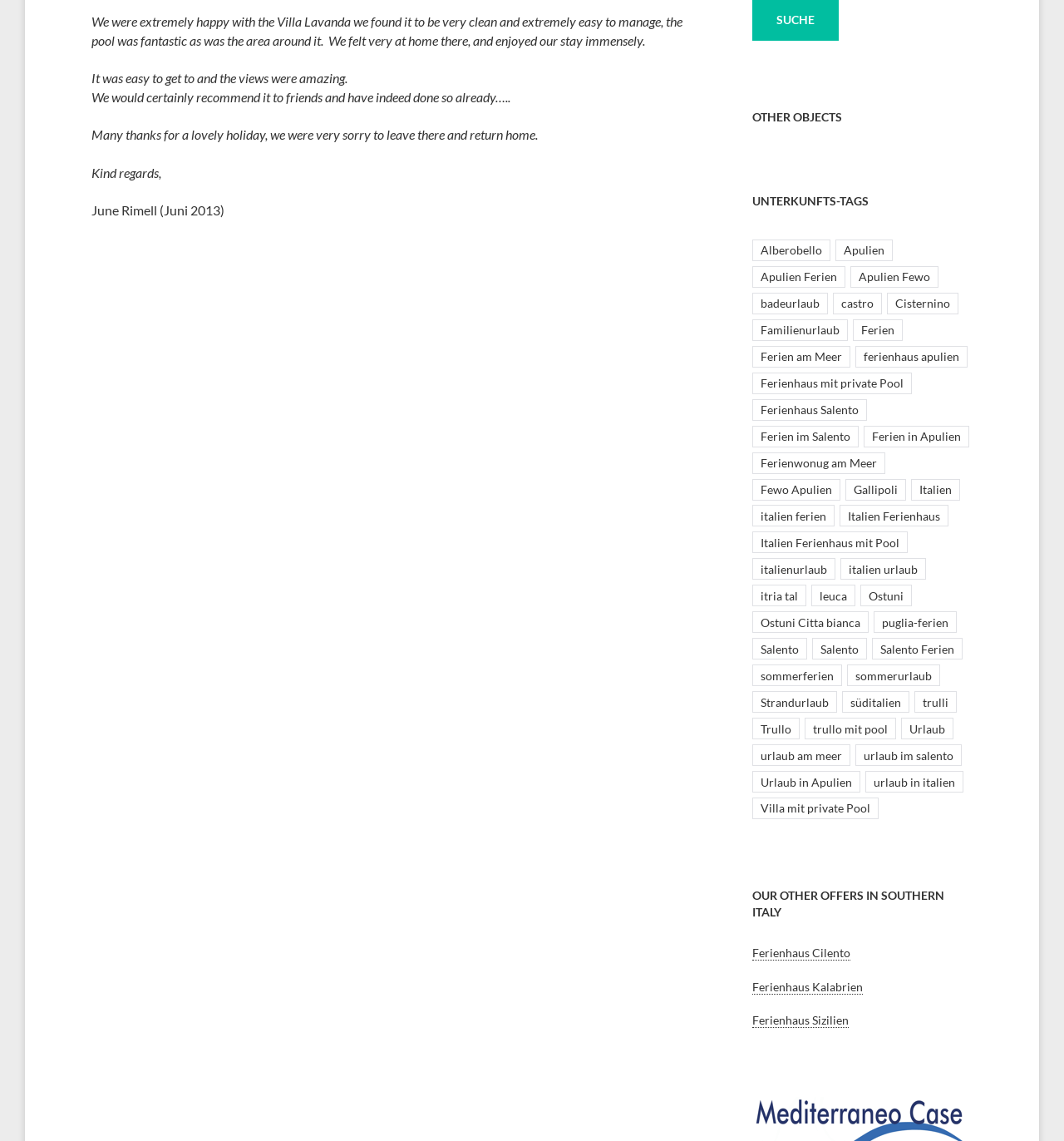Based on the provided description, "süditalien", find the bounding box of the corresponding UI element in the screenshot.

[0.791, 0.606, 0.855, 0.625]